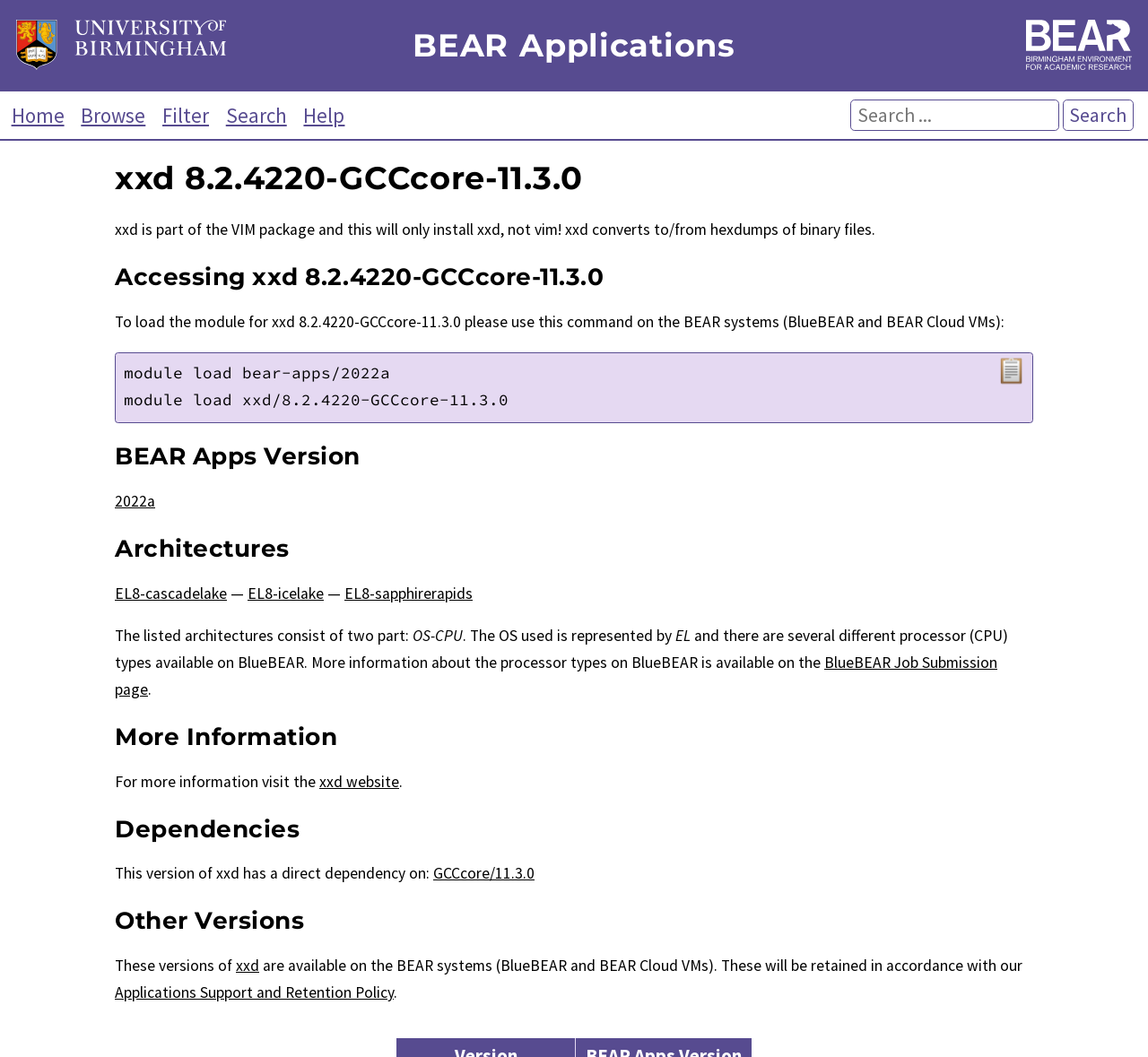Determine the bounding box coordinates of the element that should be clicked to execute the following command: "Read the article about unenrolling users from the Awareness Training Lesson plan".

None